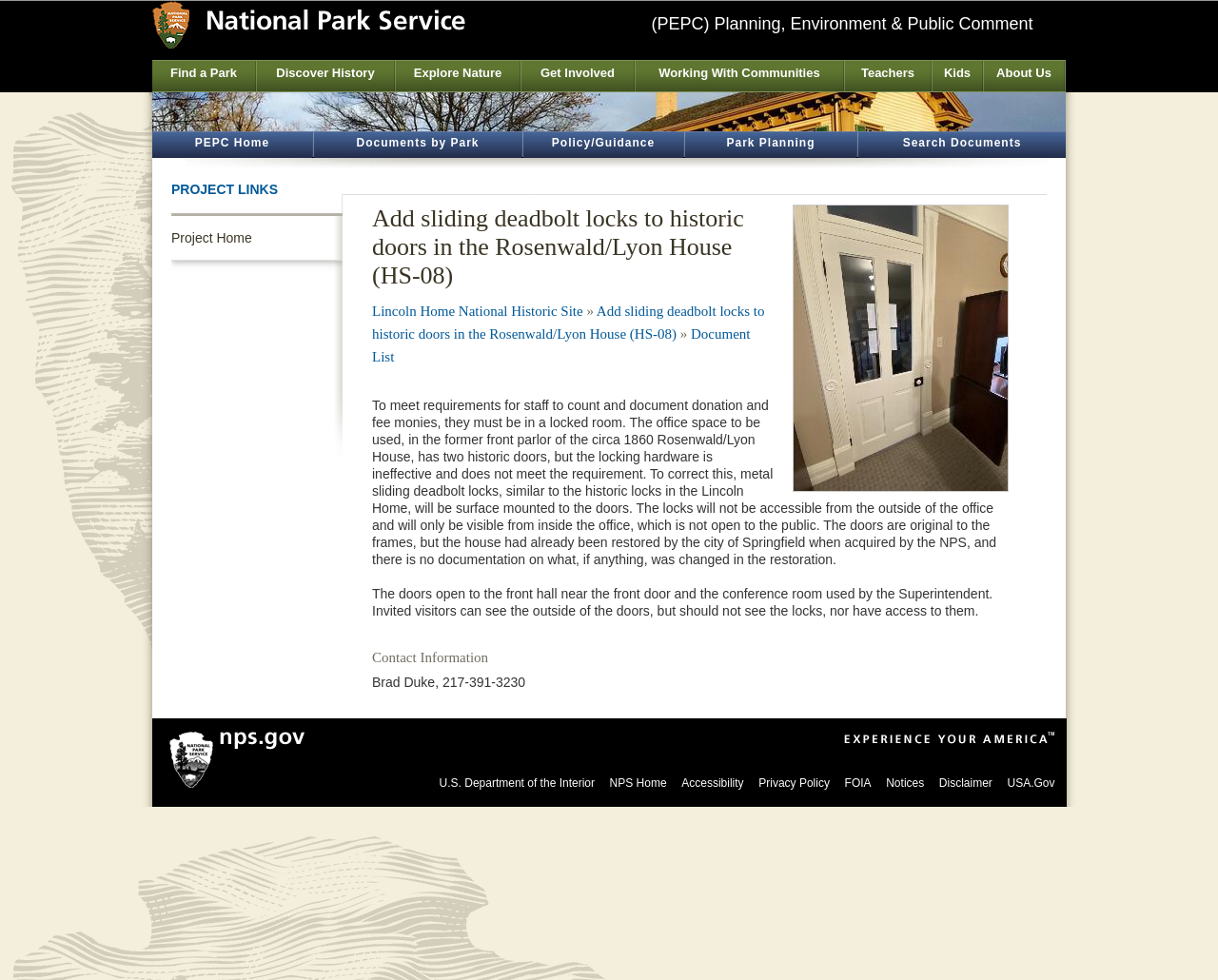Craft a detailed narrative of the webpage's structure and content.

This webpage is about the ParkPlanning project, specifically the addition of sliding deadbolt locks to historic doors in the Rosenwald/Lyon House (HS-08) at the Lincoln Home National Historic Site. 

At the top left of the page, there is a National Park Service logo, which is an image linked to the National Park Service website. Next to the logo, there is a navigation menu with links to various sections of the NPS website, including "Find a Park", "Discover History", and "Get Involved". 

Below the navigation menu, there is a heading that reads "Lincoln Home National Historic Site" and a set of links to related pages, including "PEPC Home", "Documents by Park", and "Park Planning". 

The main content of the page is divided into sections. The first section is titled "PROJECT LINKS" and contains a navigation menu with a link to the "Project Home" page. 

The next section is titled "Add sliding deadbolt locks to historic doors in the Rosenwald/Lyon House (HS-08)" and contains a detailed description of the project. The description explains that the project aims to add metal sliding deadbolt locks to the historic doors in the Rosenwald/Lyon House to meet the requirement for staff to count and document donation and fee monies. The locks will be surface-mounted to the doors and will not be accessible from the outside of the office. 

Below the project description, there is a section titled "Contact Information" with the contact details of Brad Duke, including his phone number. 

At the bottom of the page, there is a footer section with links to various resources, including the National Park Service website, the U.S. Department of the Interior, and USA.Gov. There are also links to pages about accessibility, privacy policy, and disclaimer.